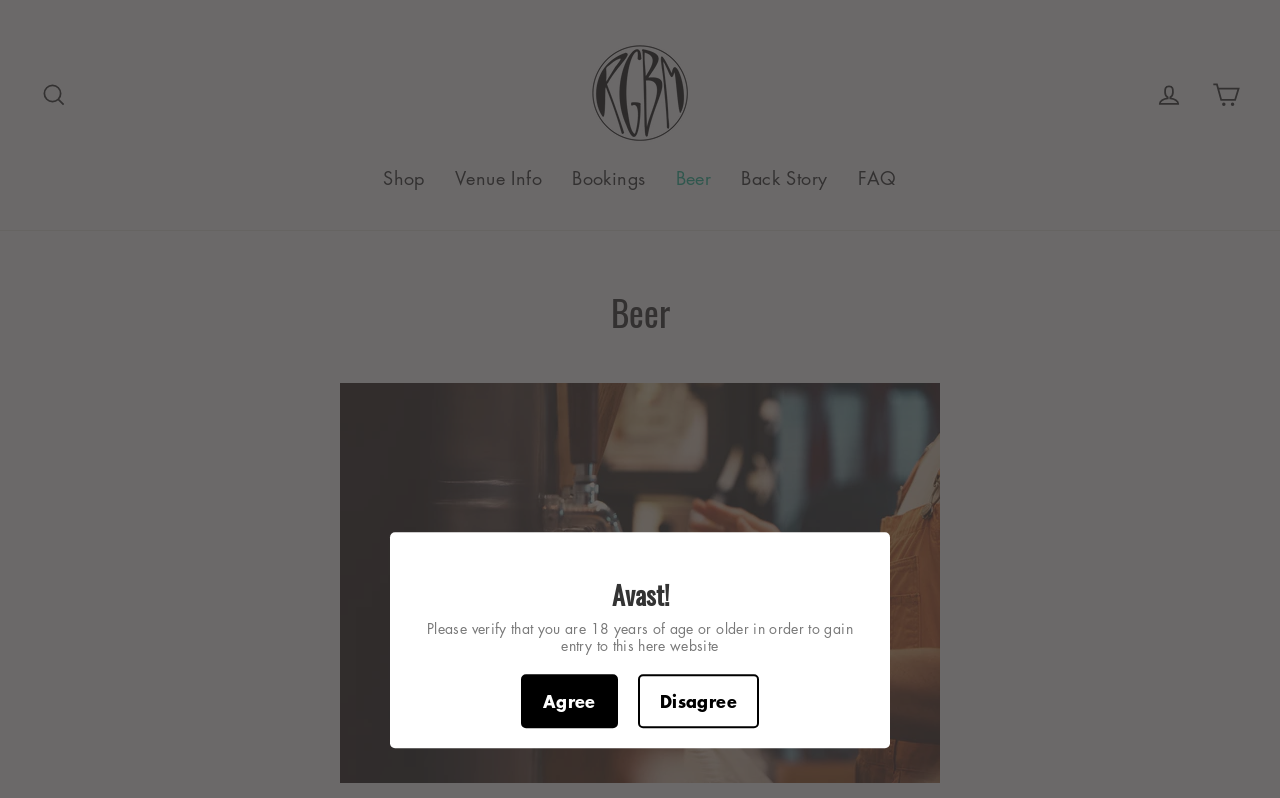Please provide a detailed answer to the question below by examining the image:
What is the name of the website?

The name of the website can be found in the top navigation bar, where the link 'RGBM' is located, which suggests that RGBM is the name of the website.